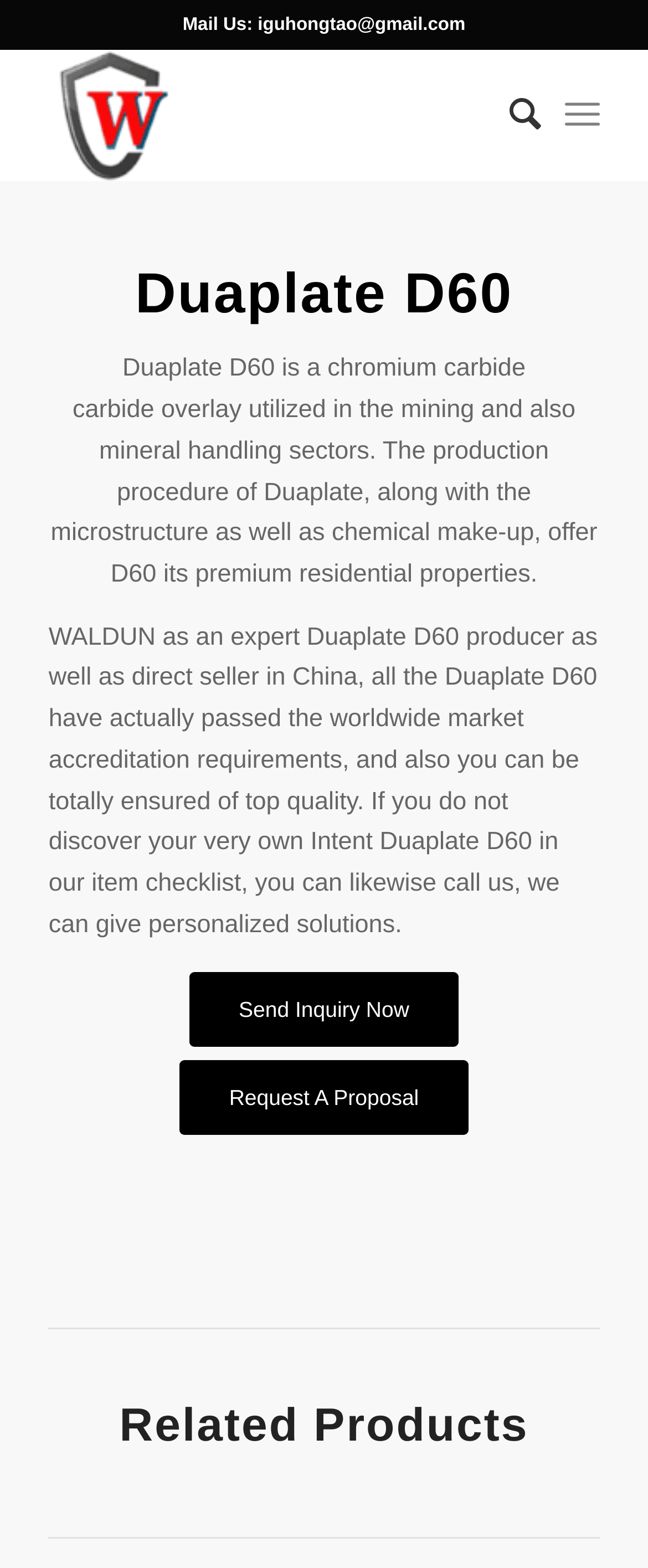What is the name of the company?
Please look at the screenshot and answer in one word or a short phrase.

WALDUN